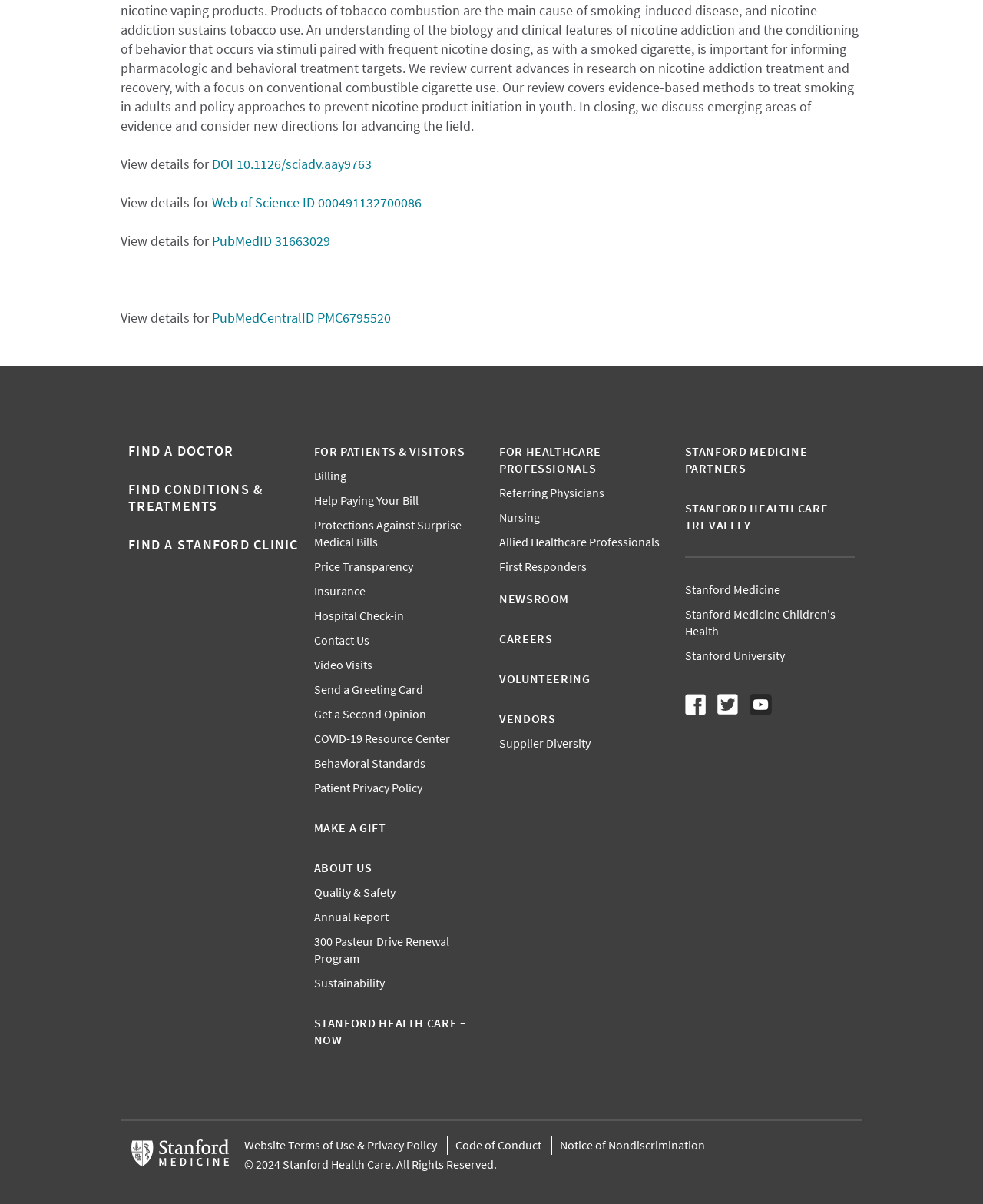Please specify the bounding box coordinates in the format (top-left x, top-left y, bottom-right x, bottom-right y), with values ranging from 0 to 1. Identify the bounding box for the UI component described as follows: Help Paying Your Bill

[0.319, 0.409, 0.425, 0.422]